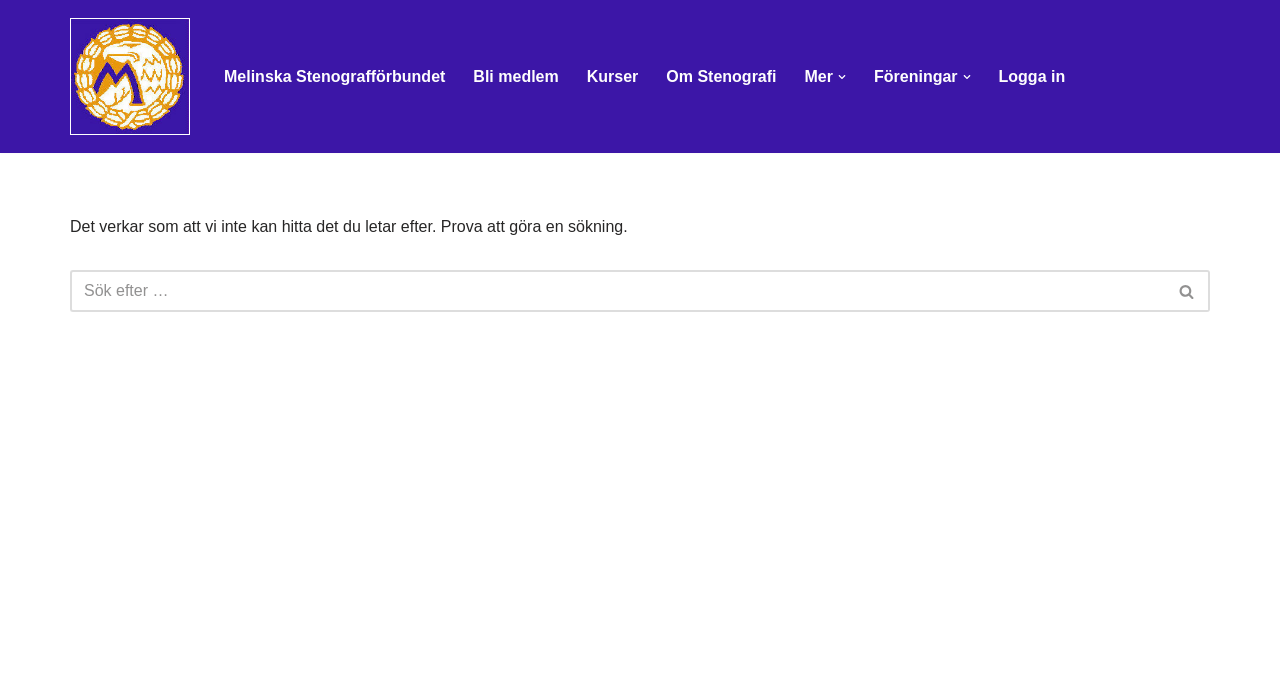Locate the bounding box coordinates for the element described below: "parent_node: Sök efter … aria-label="Sök"". The coordinates must be four float values between 0 and 1, formatted as [left, top, right, bottom].

[0.91, 0.401, 0.945, 0.464]